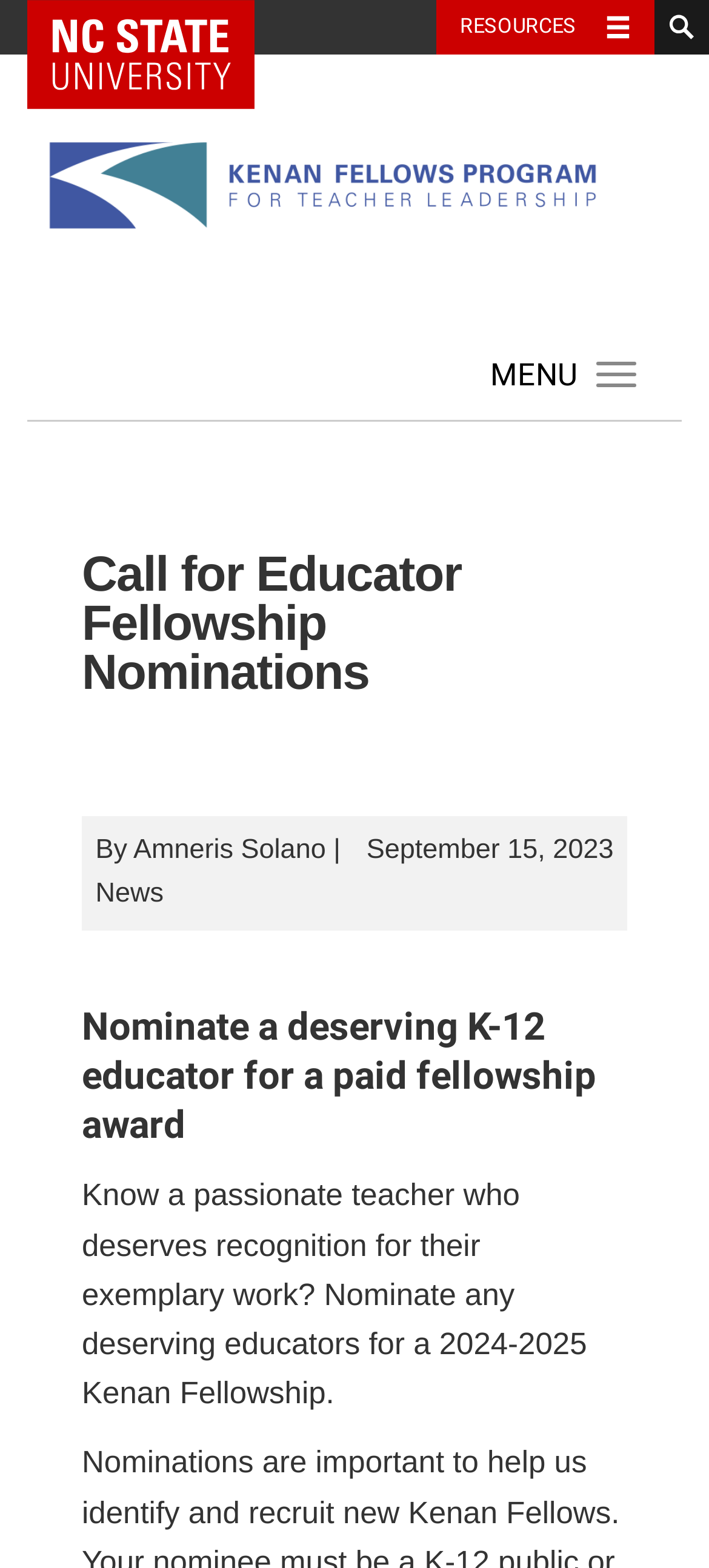What is the date mentioned on the webpage?
Using the visual information, respond with a single word or phrase.

September 15, 2023